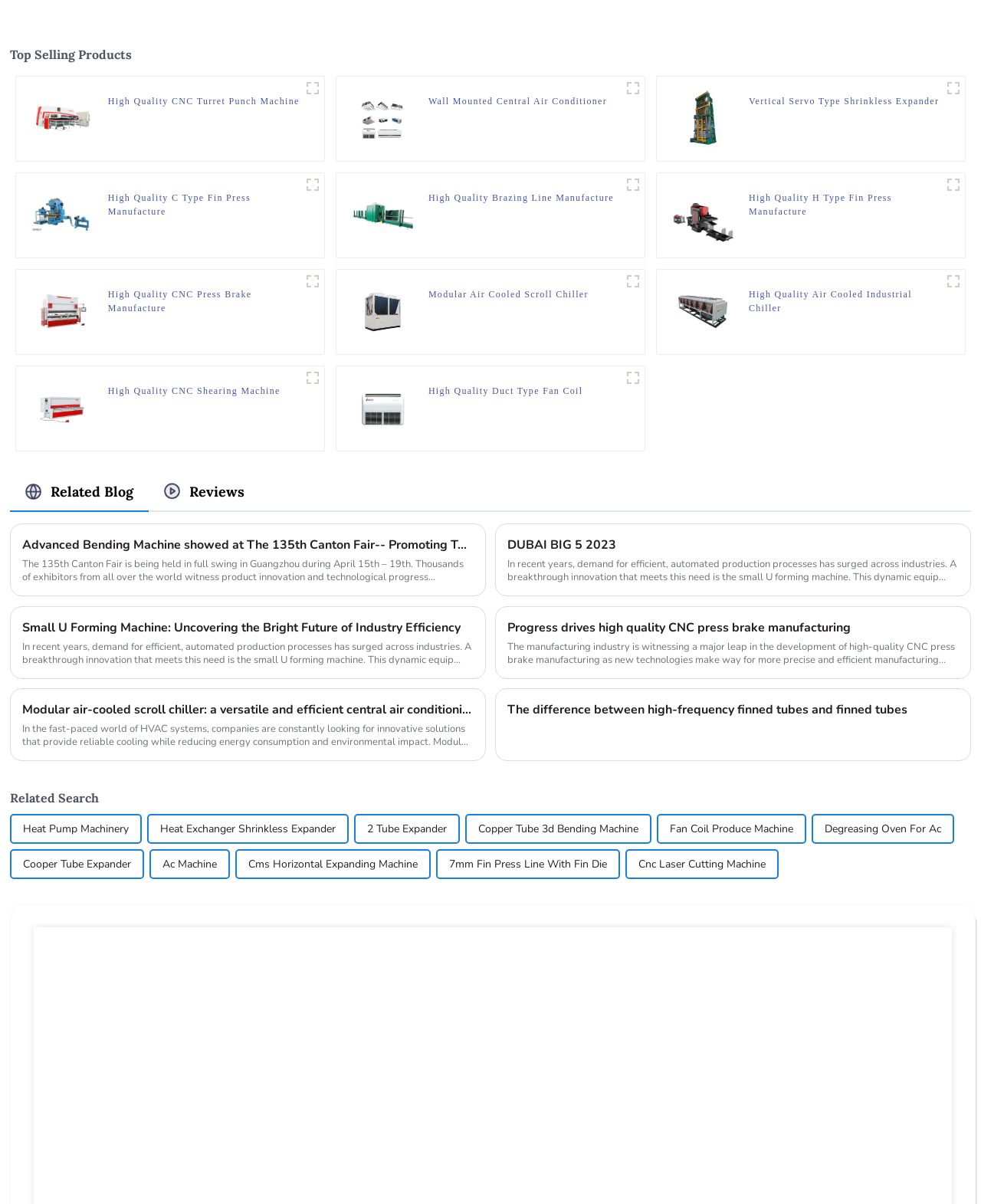Using the element description 2 Tube Expander, predict the bounding box coordinates for the UI element. Provide the coordinates in (top-left x, top-left y, bottom-right x, bottom-right y) format with values ranging from 0 to 1.

[0.374, 0.677, 0.455, 0.699]